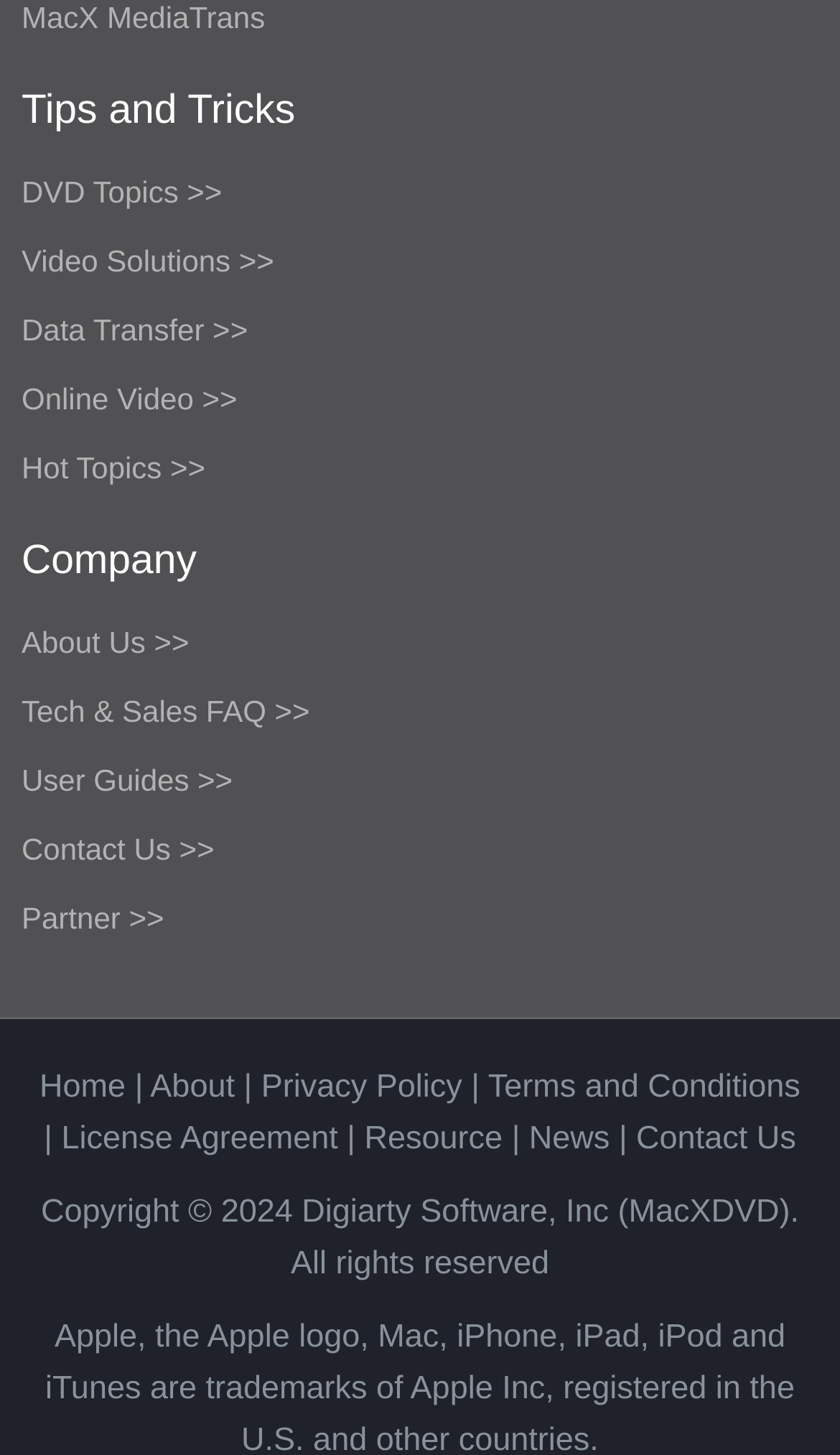Give a one-word or one-phrase response to the question:
How many links are there in the 'Company' section?

5